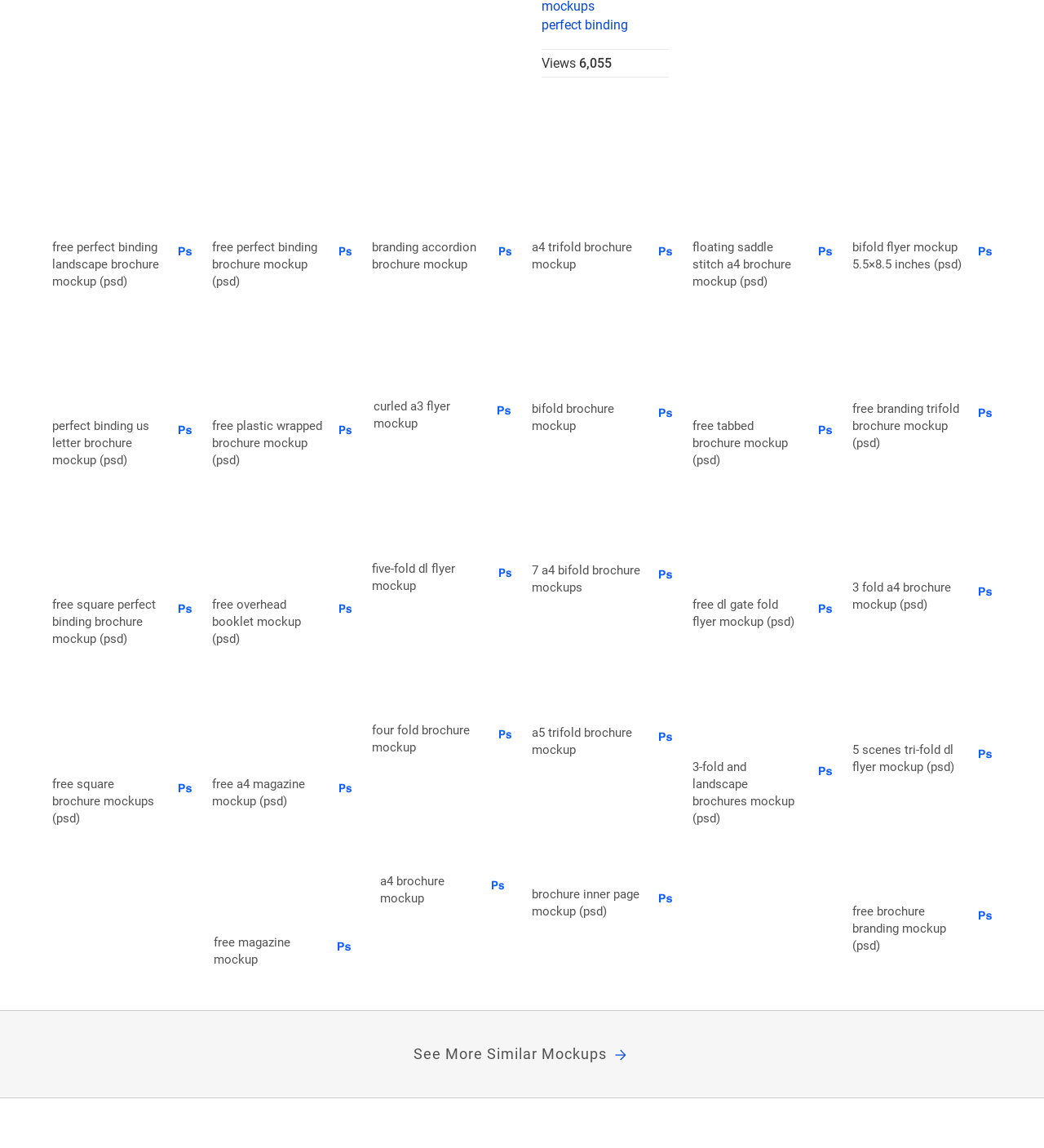How many types of brochure folds are available?
We need a detailed and meticulous answer to the question.

I counted the number of unique fold types mentioned in the links, such as 'bifold', 'trifold', 'four fold', 'five-fold', and found 5 different types.